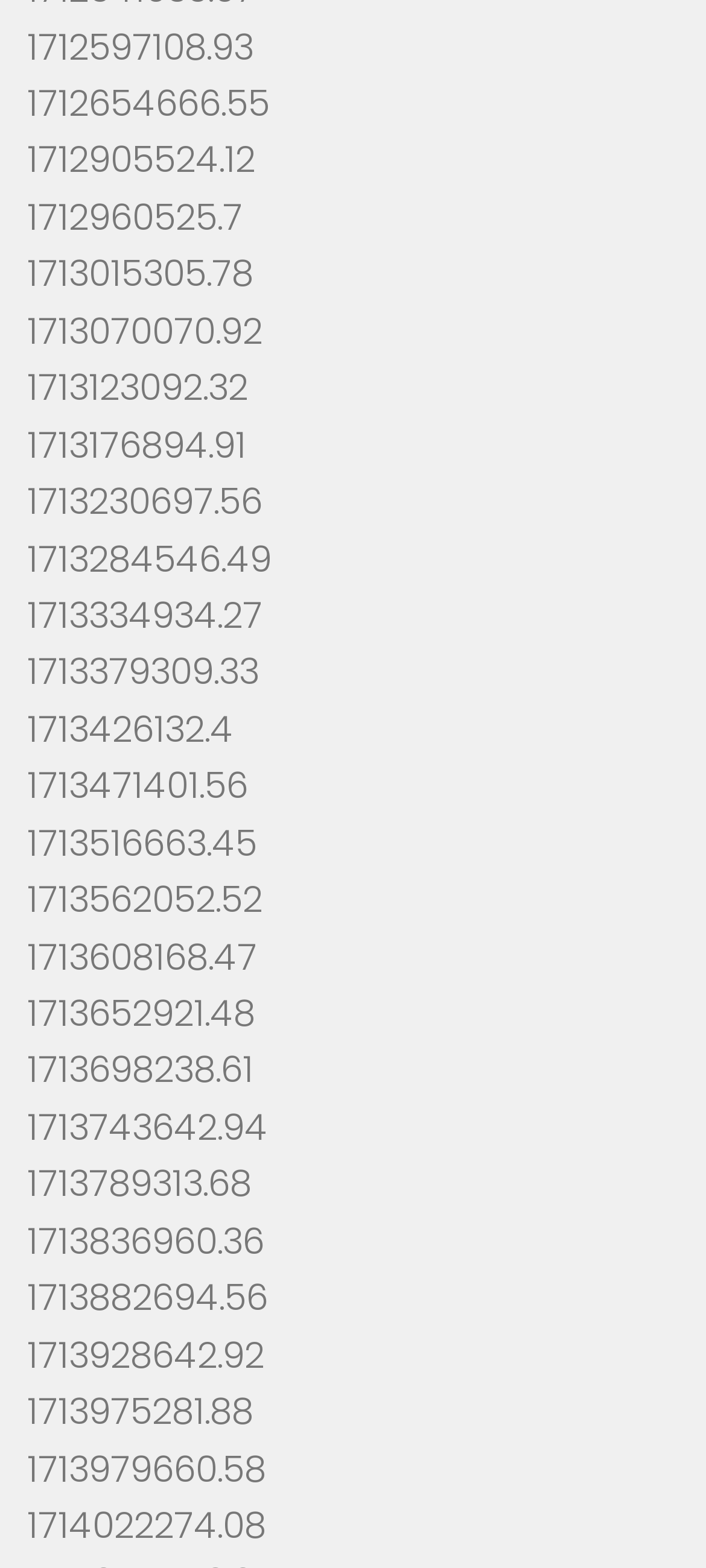Please respond in a single word or phrase: 
How many links are below the middle of the webpage?

26